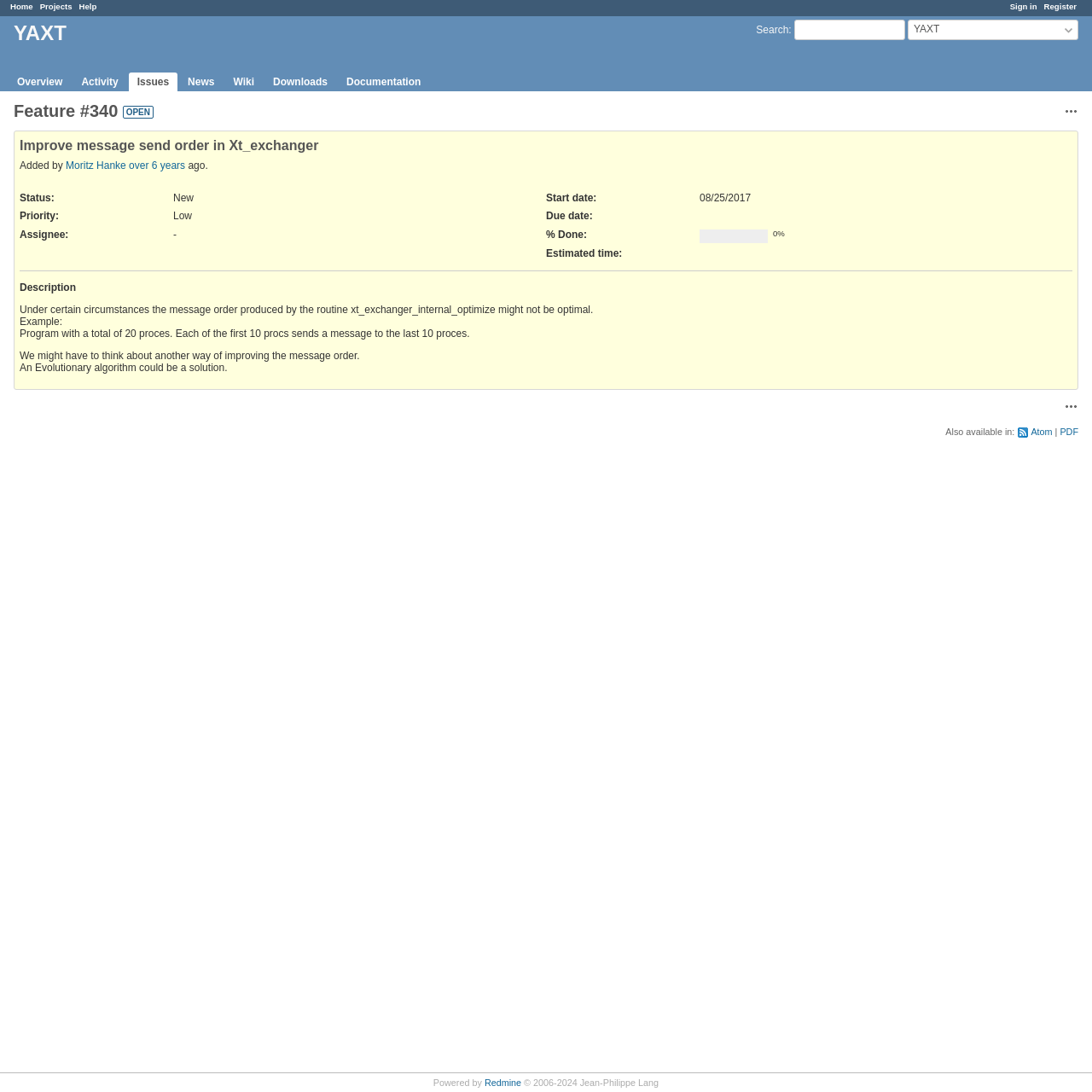Determine the bounding box coordinates of the clickable region to carry out the instruction: "Sign in".

[0.925, 0.002, 0.95, 0.01]